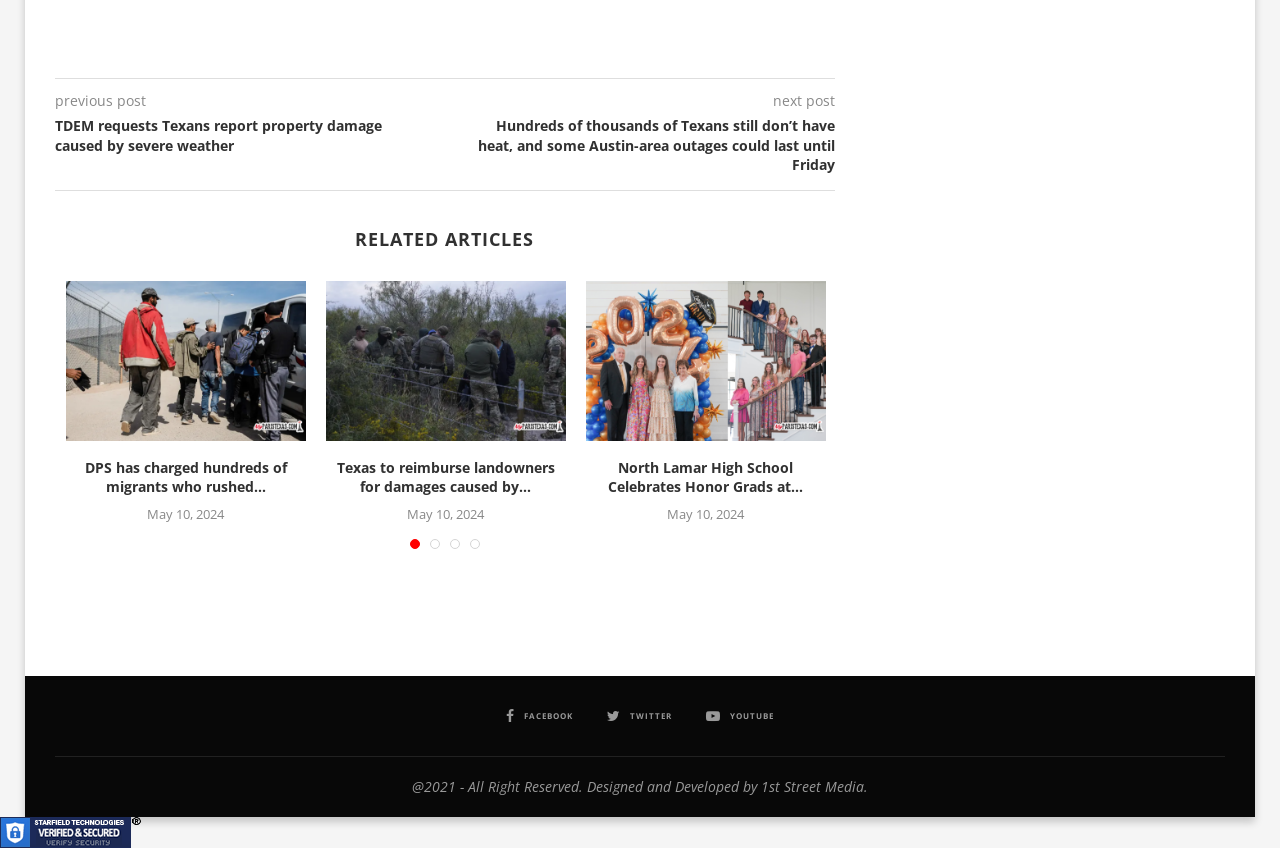What is the purpose of the 'previous post' and 'next post' buttons?
Kindly give a detailed and elaborate answer to the question.

The 'previous post' and 'next post' buttons are likely used for navigating between news articles or blog posts. Their positions at the top of the page and their text content suggest this functionality.